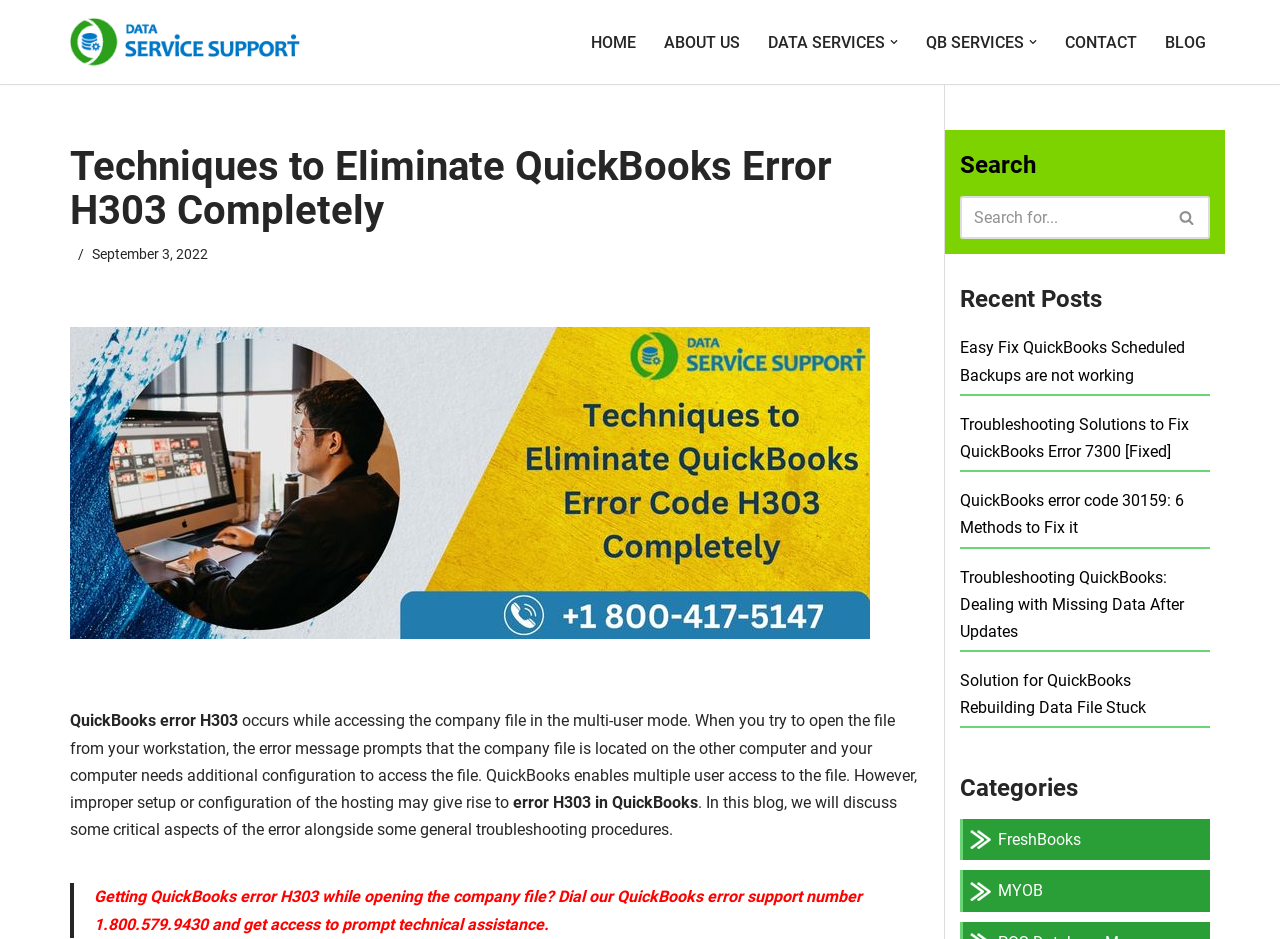Indicate the bounding box coordinates of the element that must be clicked to execute the instruction: "Click the 'CONTACT' link". The coordinates should be given as four float numbers between 0 and 1, i.e., [left, top, right, bottom].

[0.832, 0.03, 0.888, 0.059]